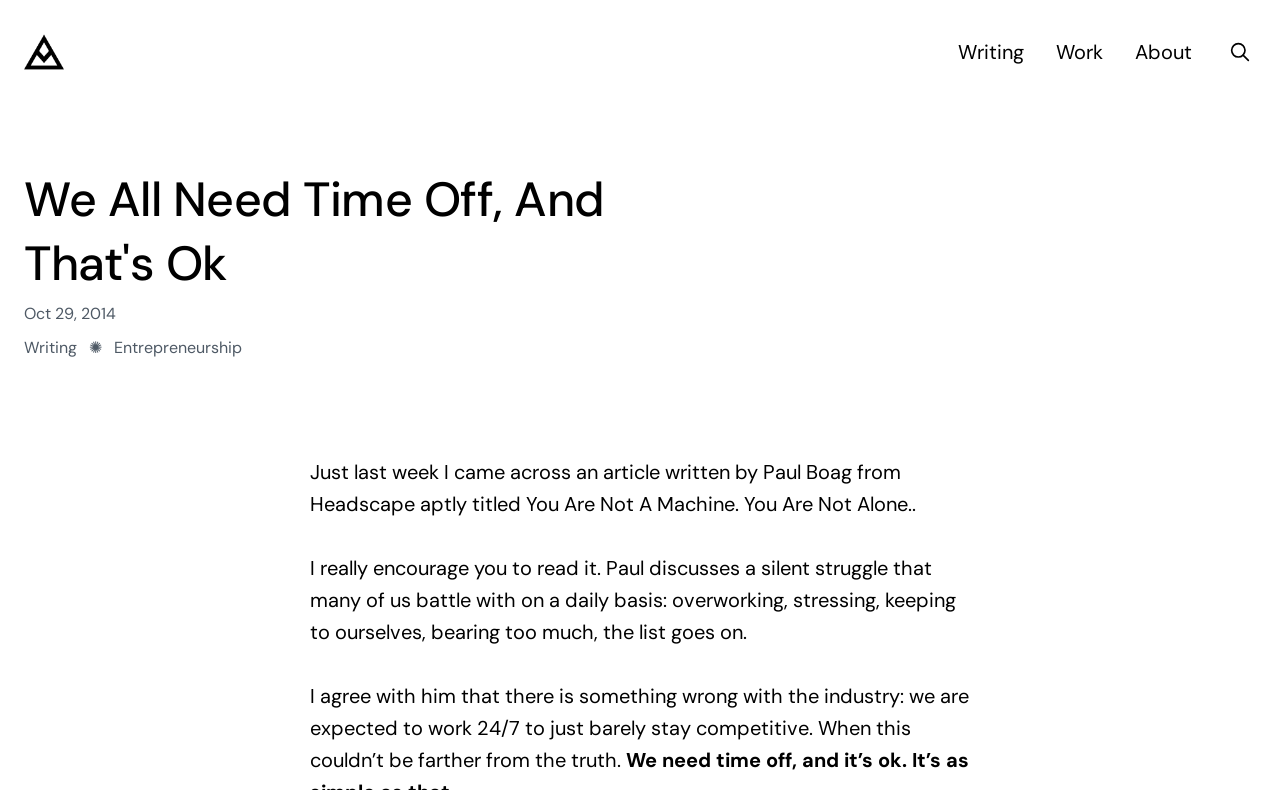Could you find the bounding box coordinates of the clickable area to complete this instruction: "go to the writing page"?

[0.748, 0.049, 0.8, 0.082]